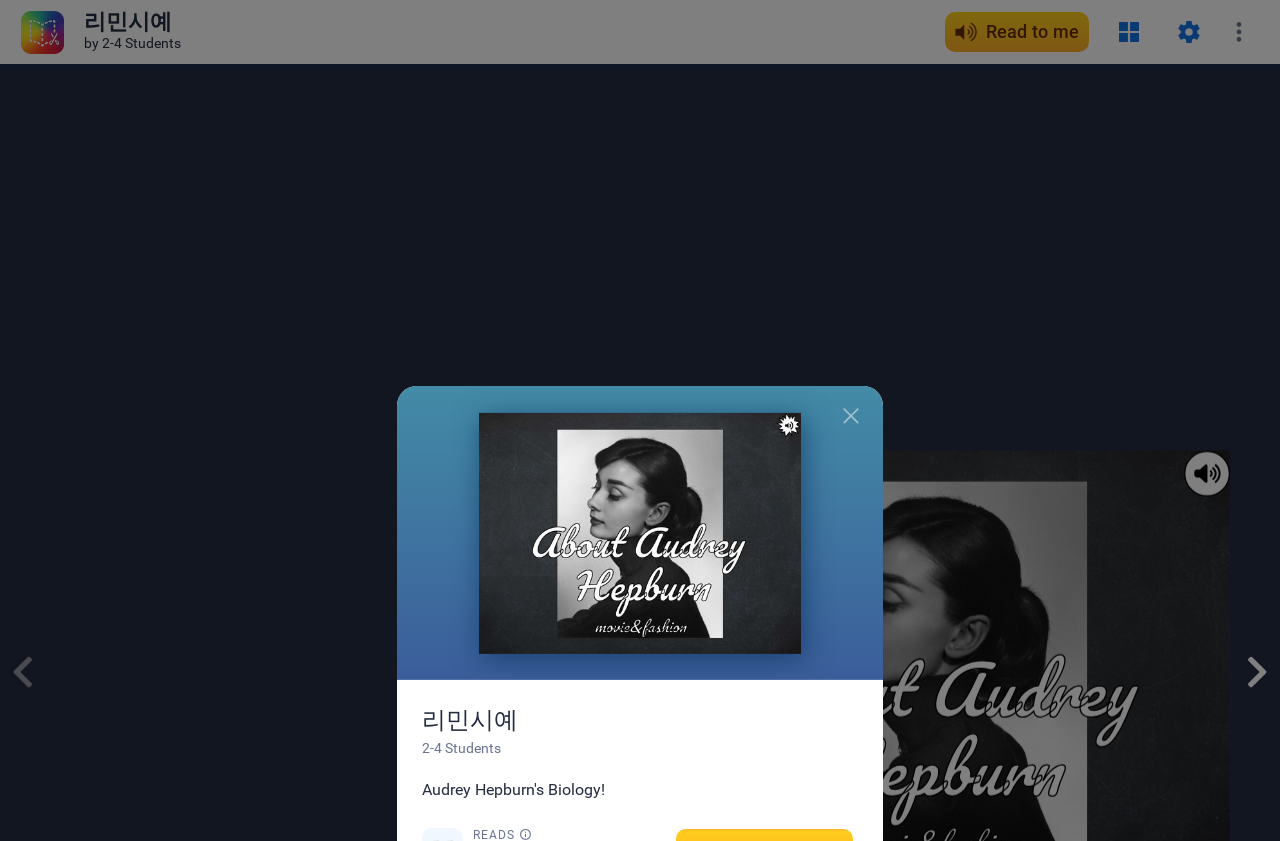Indicate the bounding box coordinates of the clickable region to achieve the following instruction: "View pages."

[0.866, 0.014, 0.898, 0.062]